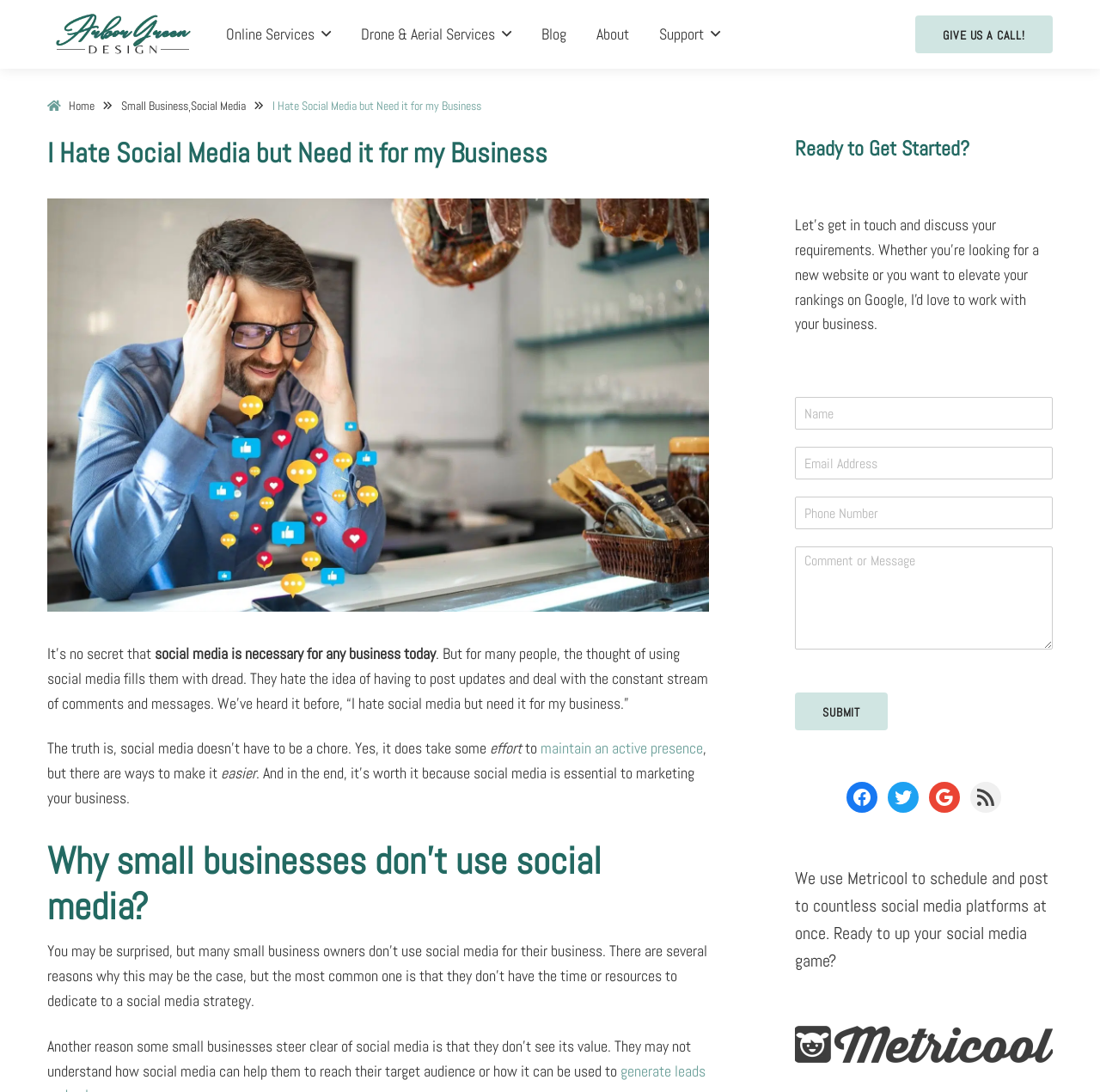How many links are there in the top navigation menu?
Give a detailed response to the question by analyzing the screenshot.

The answer can be found by counting the links in the top navigation menu, which are 'Online Services', 'Drone & Aerial Services', 'Blog', 'About', 'Support', and 'GIVE US A CALL!'